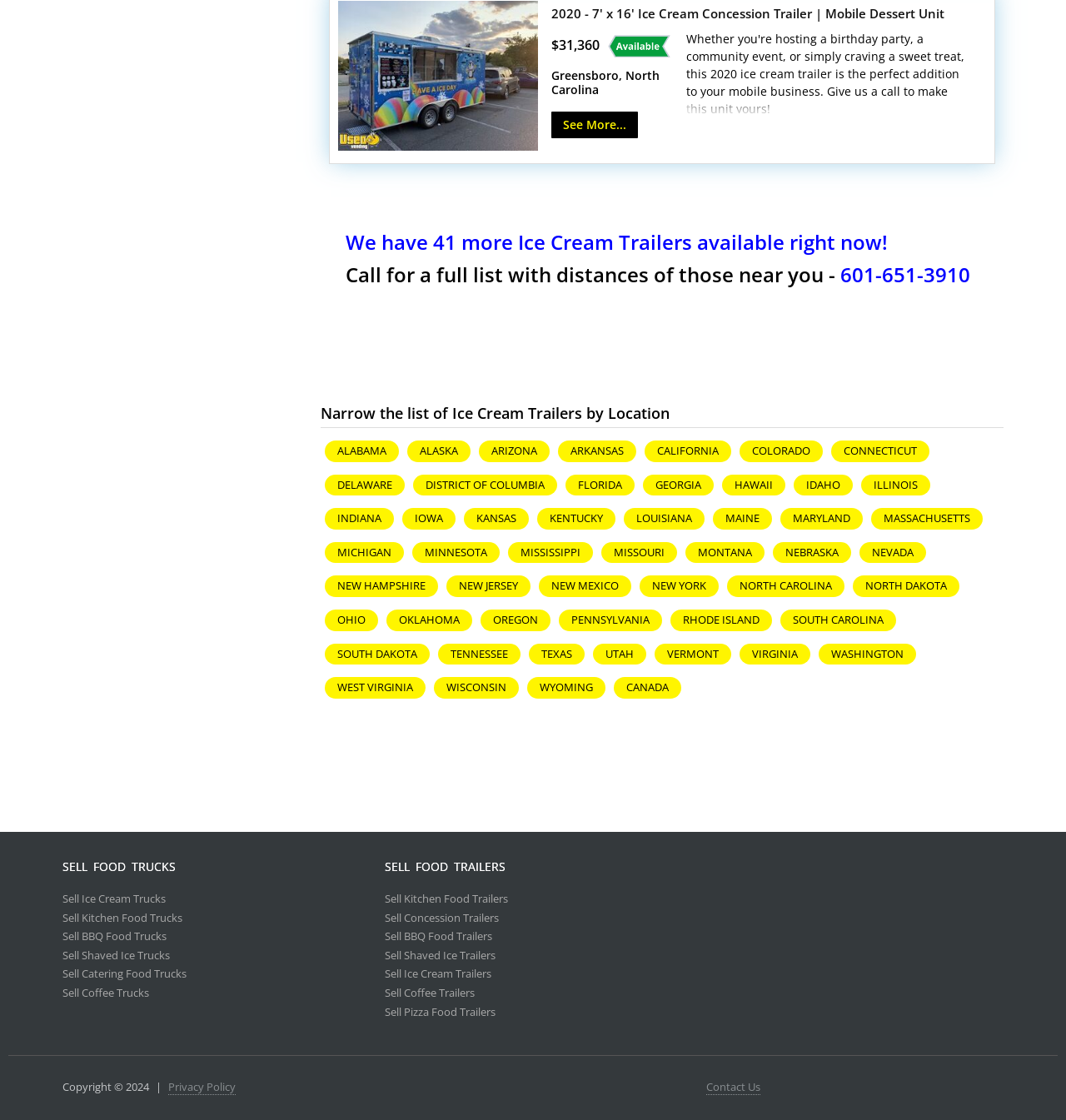Locate the bounding box coordinates of the element that should be clicked to execute the following instruction: "Click the 'ALABAMA' link".

[0.305, 0.393, 0.374, 0.412]